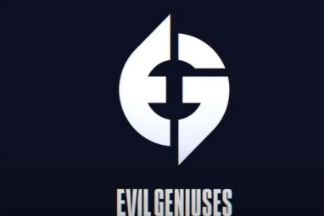Describe every detail you can see in the image.

The image showcases the logo of "Evil Geniuses," a prominent esports organization known for its competitive teams in various gaming titles, including CS:GO and Dota 2. The sleek design features a stylized representation of the letters "E" and "G" intertwined within a dynamic shape, set against a dark background. Below the emblem, the organization's name is boldly printed, reflecting its established identity in the esports community. Evil Geniuses has a storied history of success, contributing significantly to the evolution of professional gaming and celebrated for its strategic gameplay and skilled roster.